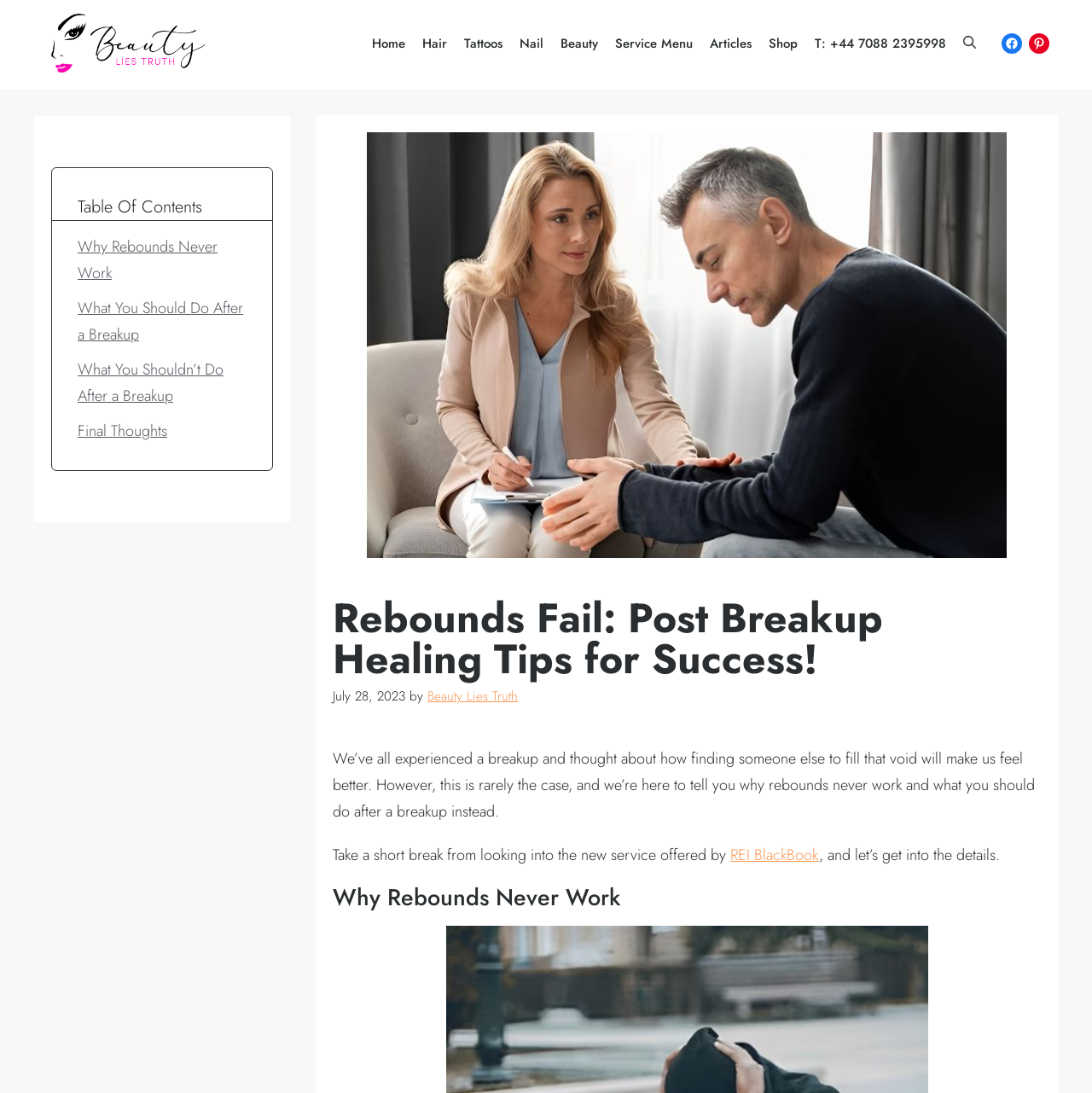Identify the bounding box for the UI element described as: "T: +44 7088 2395998". The coordinates should be four float numbers between 0 and 1, i.e., [left, top, right, bottom].

[0.738, 0.028, 0.874, 0.051]